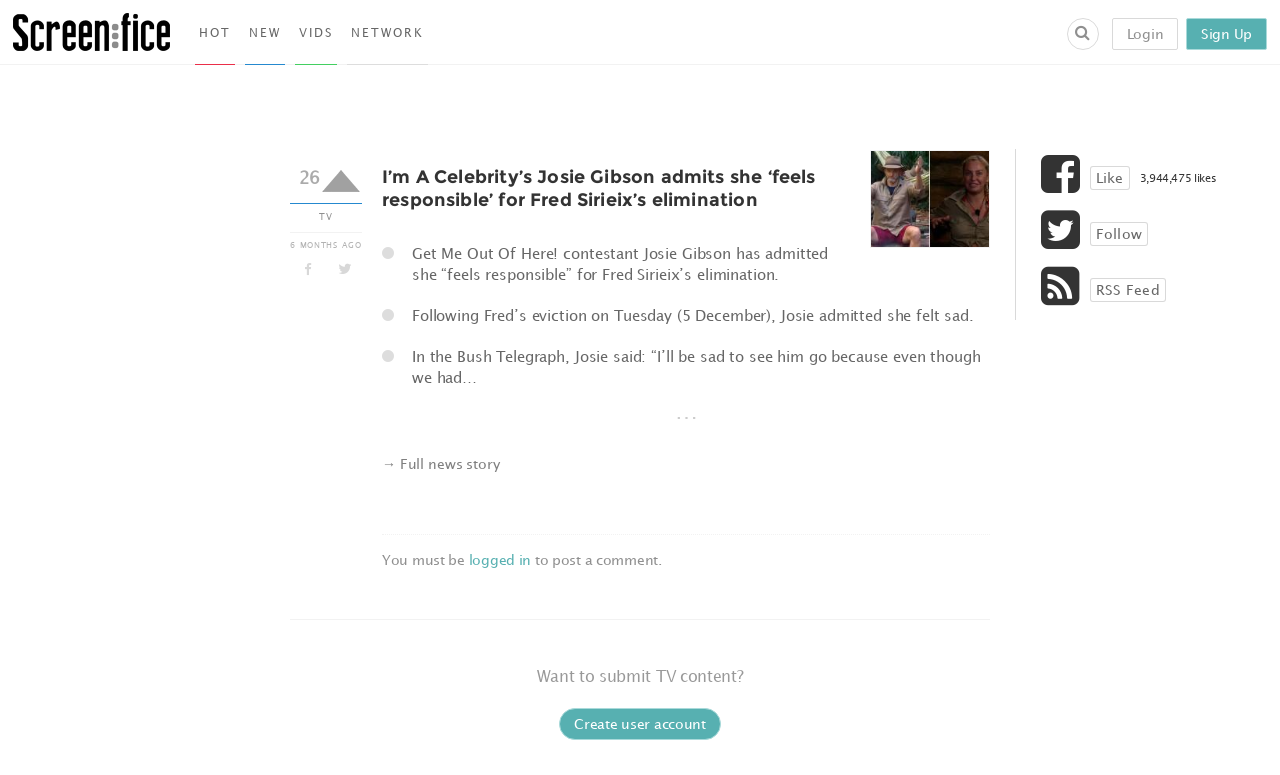Please provide a comprehensive response to the question below by analyzing the image: 
What is the purpose of the button with the icon 'uf09a'?

The button with the icon 'uf09a' is present in the layout table cell, and based on its position and the surrounding text, it can be inferred that the purpose of this button is to like the article.